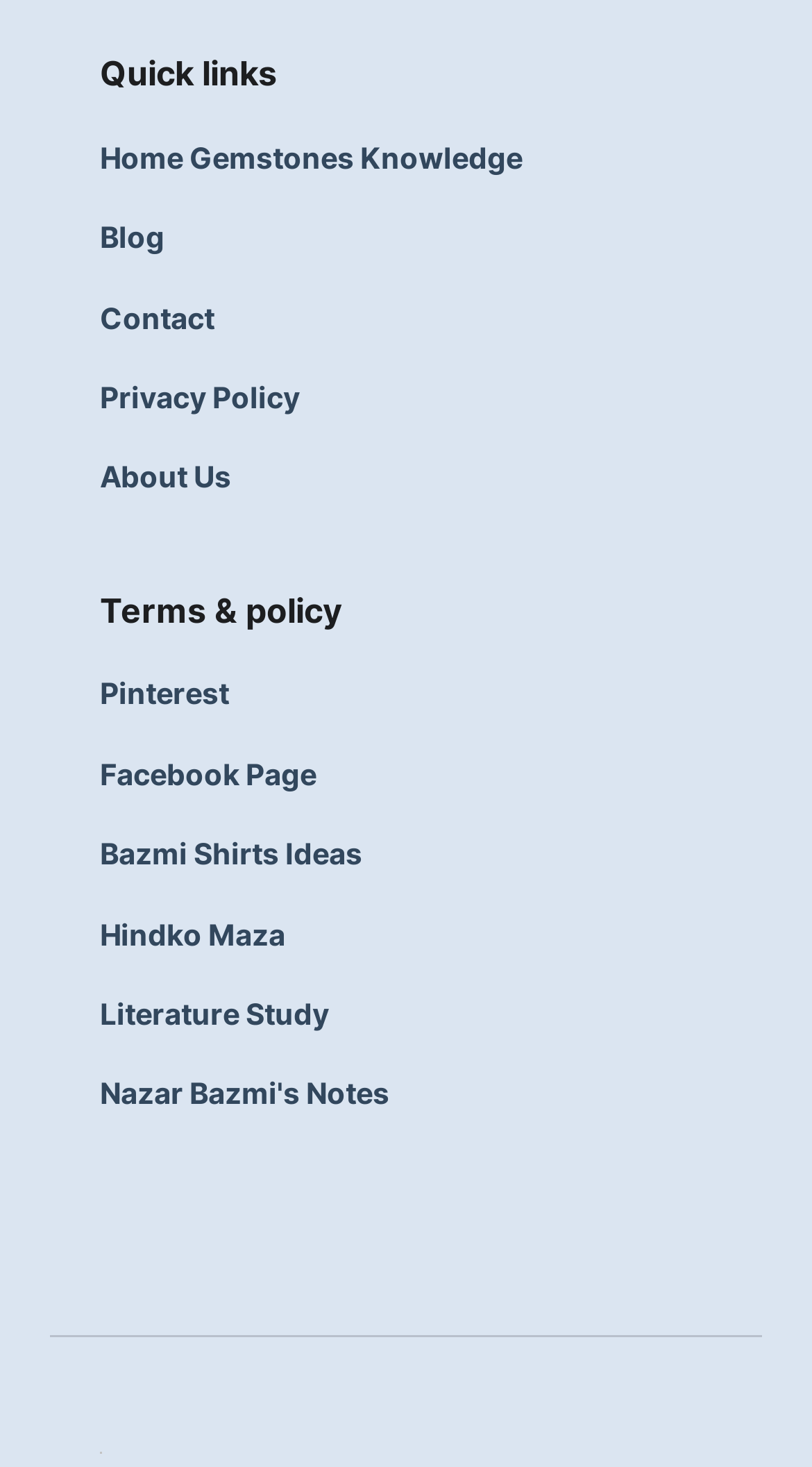Locate the bounding box coordinates of the element that should be clicked to fulfill the instruction: "Click on Home Gemstones Knowledge".

[0.123, 0.092, 0.877, 0.124]